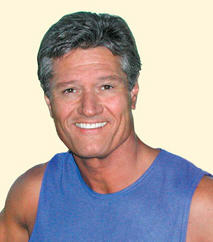Offer a comprehensive description of the image.

The image features a smiling man with an athletic build, wearing a sleeveless blue shirt. His well-groomed, silver hair adds to his approachable appearance, complementing his bright smile and confident demeanor. The background is a soft, light color, which helps keep the focus on him. This image relates to the "Ready Set Go! Fitness" theme, likely representing Phil Campbell, a recognized fitness expert. The context suggests a connection to his fitness programs and promotional materials, such as the "Sprint 8 Fitness Cardio Program" mentioned on the website. This visual aims to inspire enthusiasm and trust in his fitness approach.